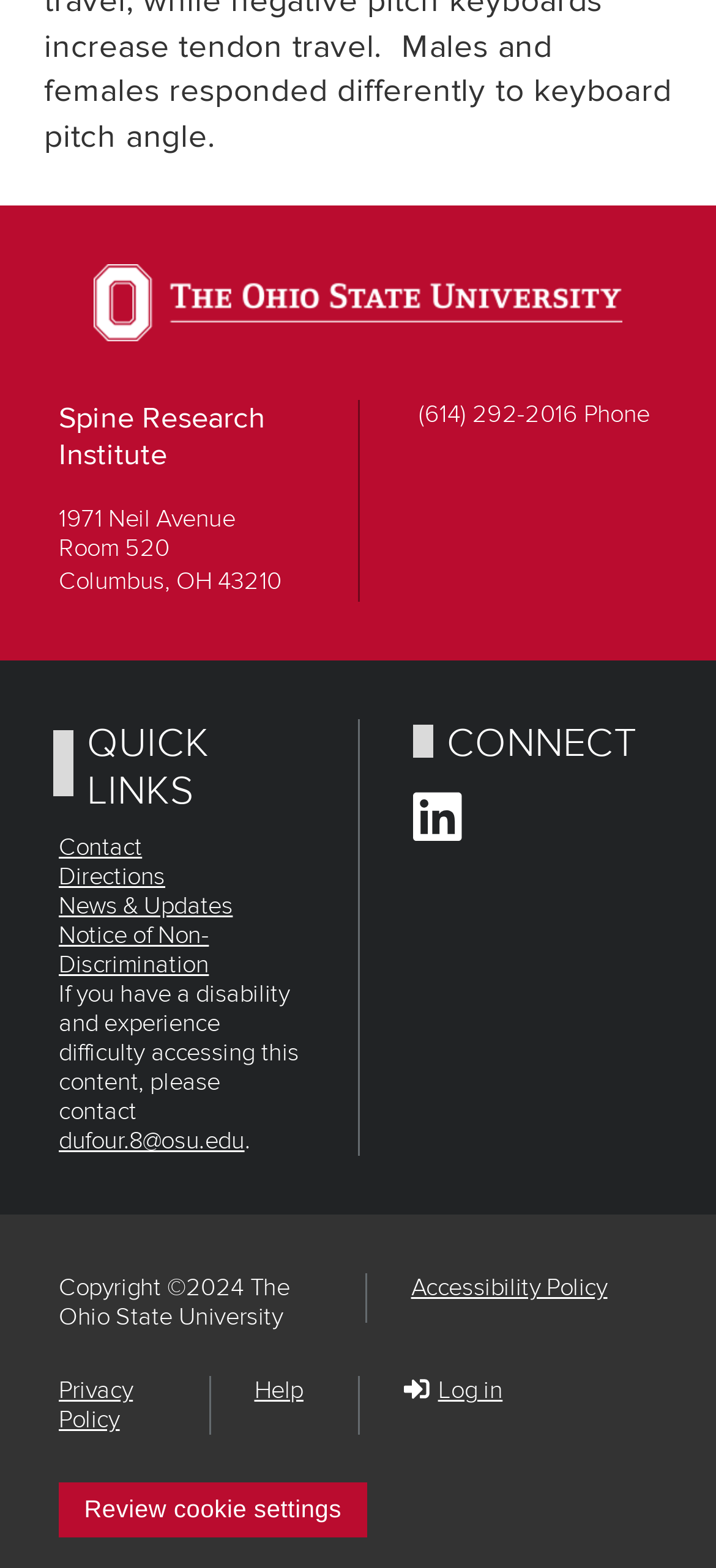What is the email address to contact for accessibility issues?
Refer to the image and provide a concise answer in one word or phrase.

dufour.8@osu.edu